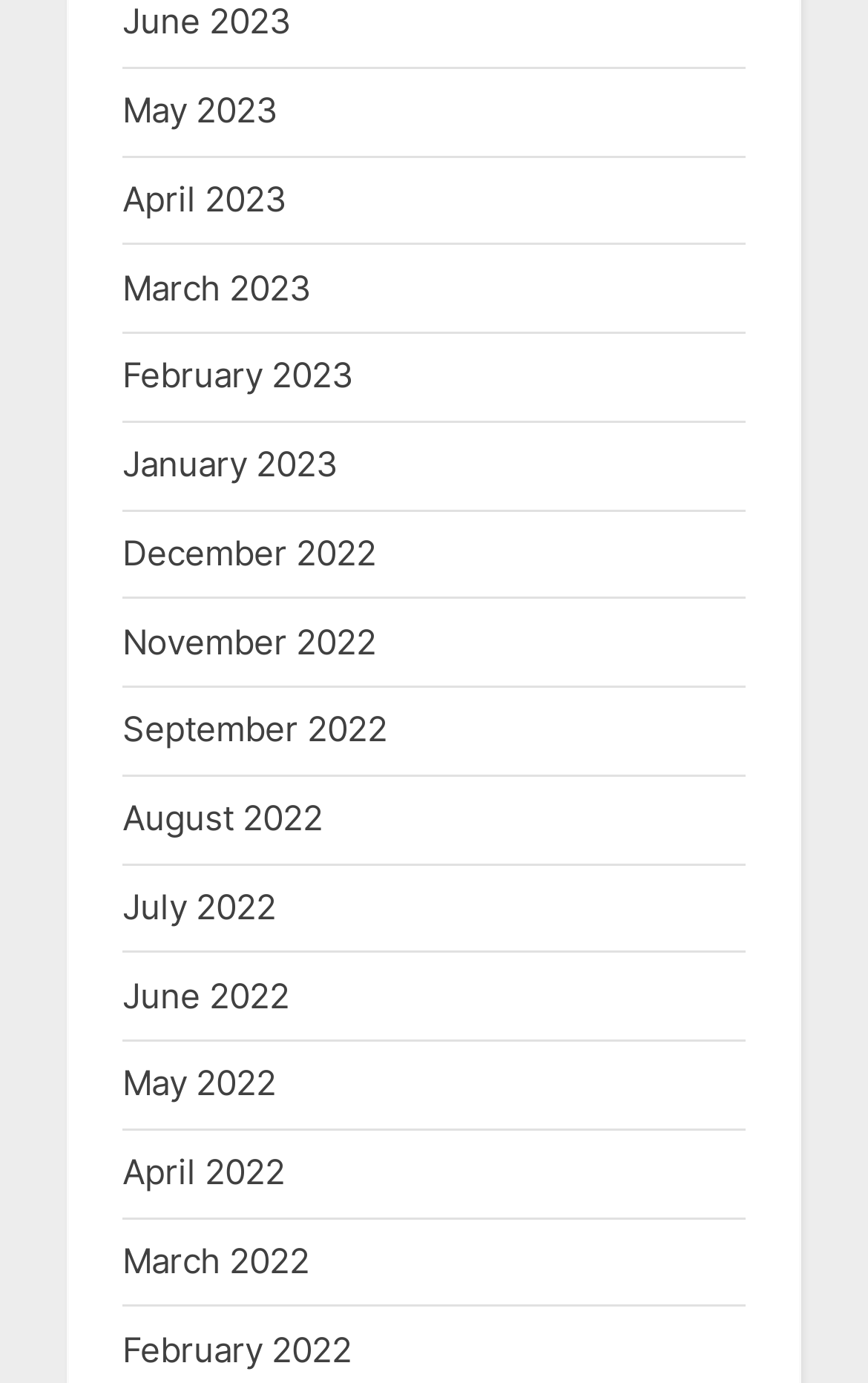Find the bounding box coordinates of the UI element according to this description: "April 2023".

[0.141, 0.128, 0.331, 0.159]